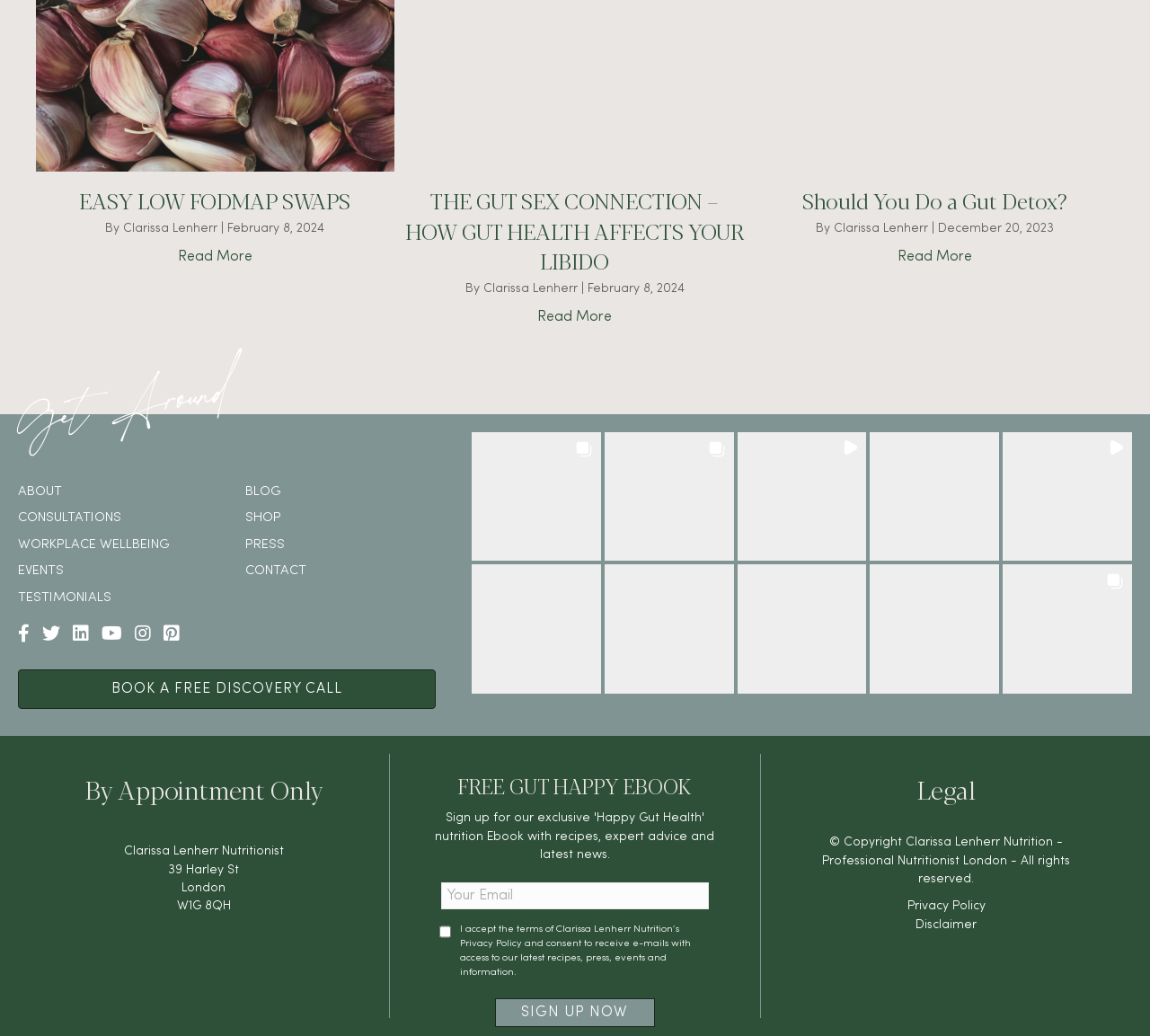Please identify the bounding box coordinates of where to click in order to follow the instruction: "Visit 'Apple Books'".

None